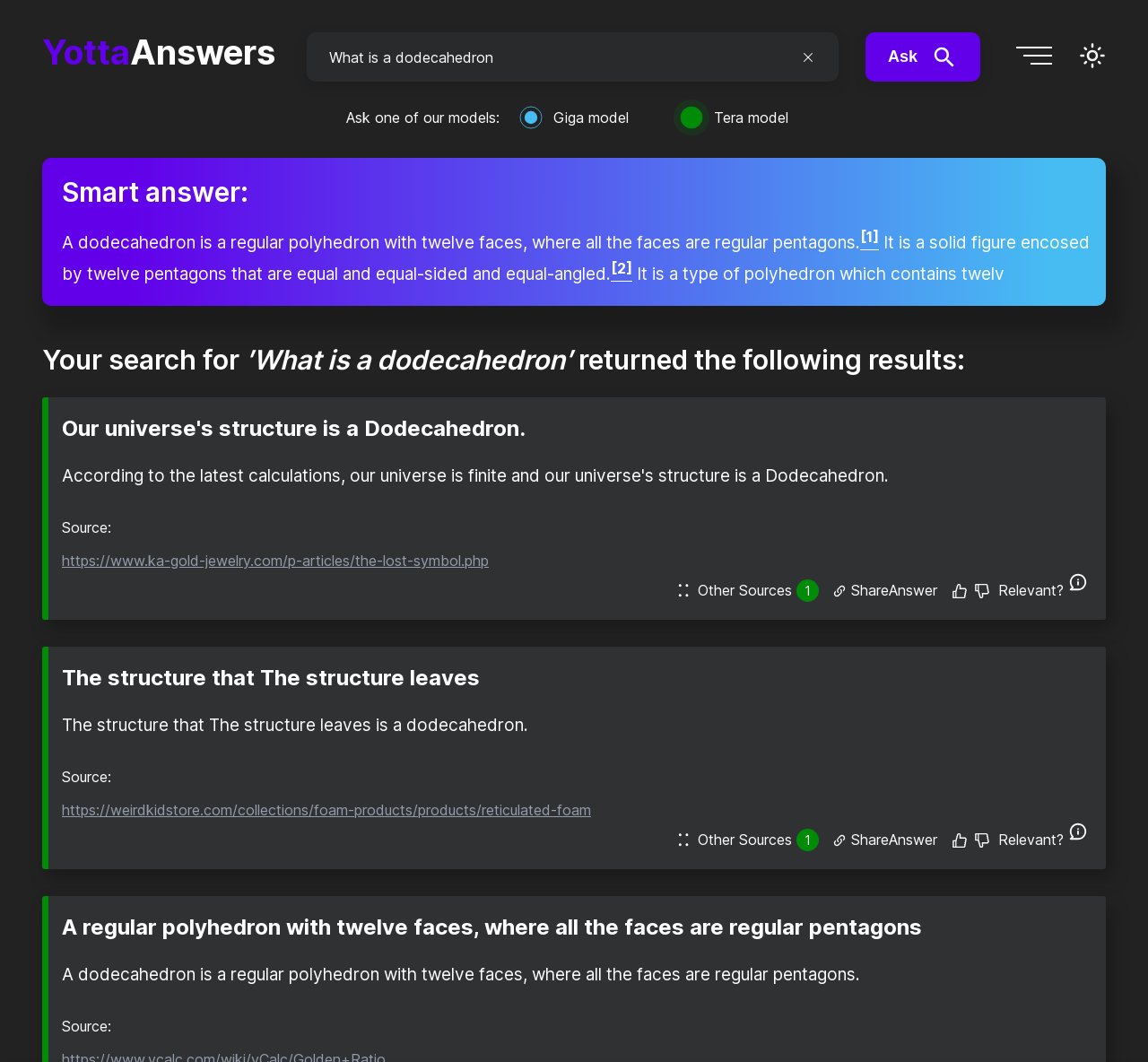Locate the bounding box coordinates of the element that should be clicked to execute the following instruction: "Write a message".

None